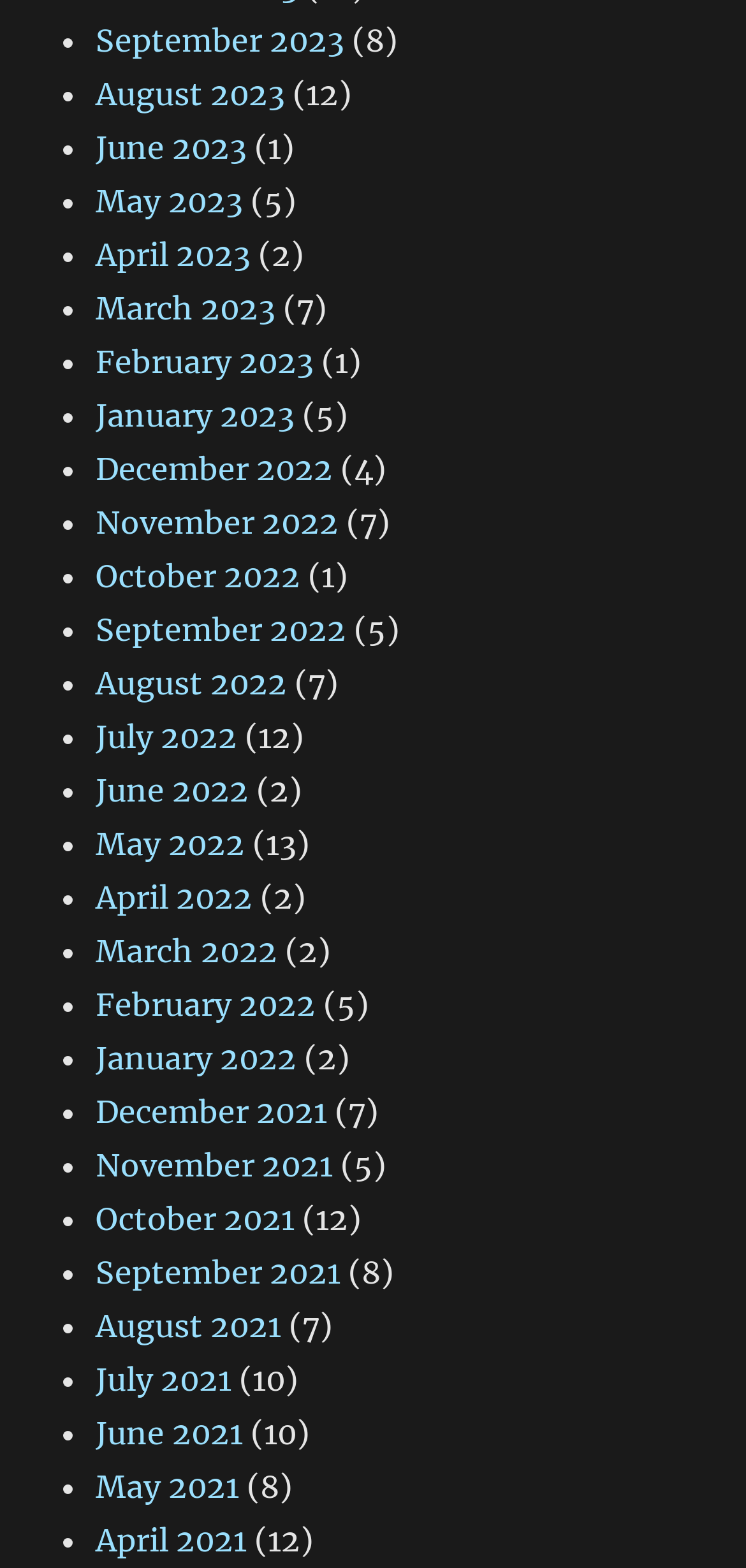Using the webpage screenshot, find the UI element described by Happy Hours Menu. Provide the bounding box coordinates in the format (top-left x, top-left y, bottom-right x, bottom-right y), ensuring all values are floating point numbers between 0 and 1.

None